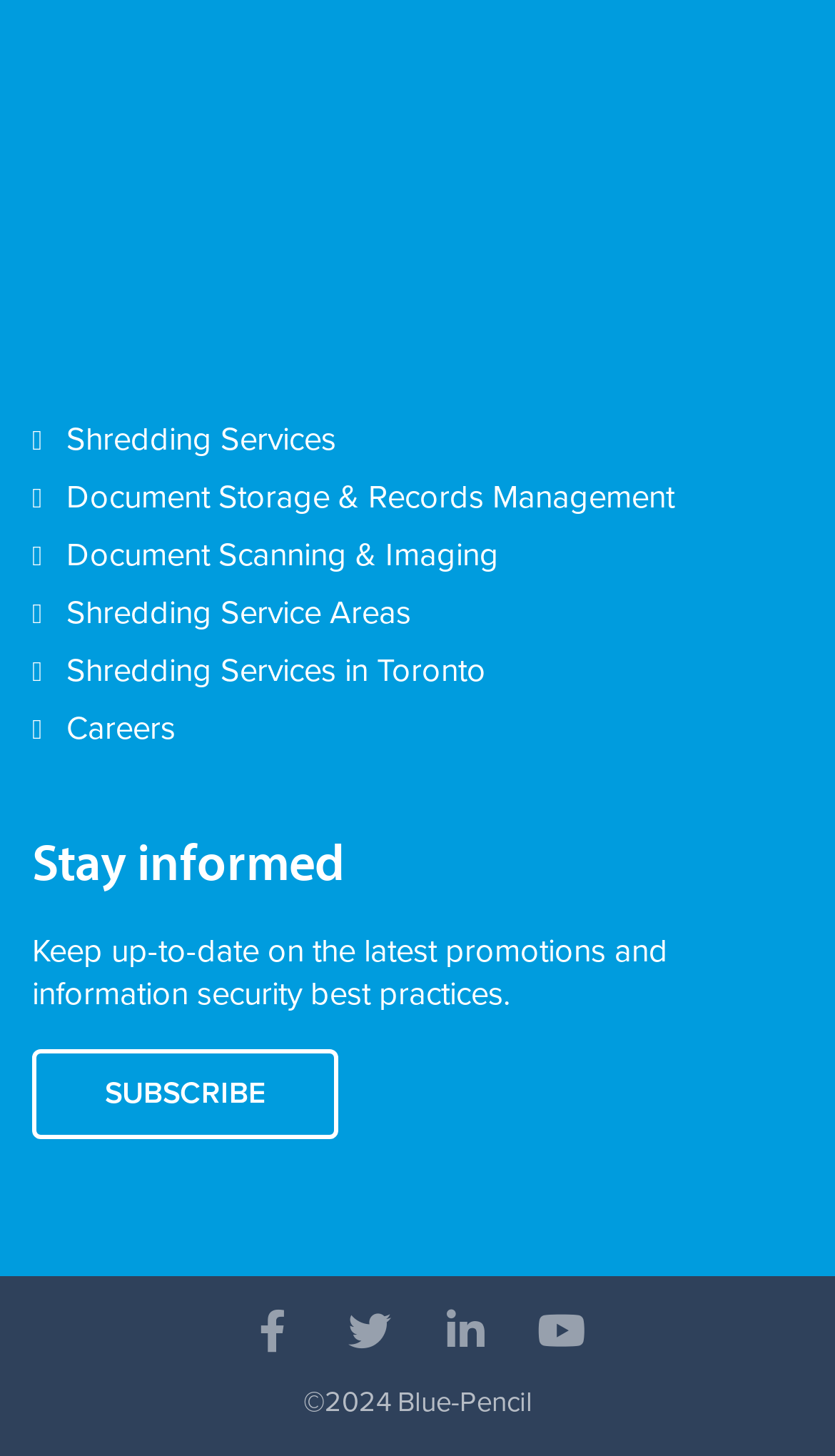What is the company's name?
Please provide a comprehensive answer based on the information in the image.

The company's name is found at the bottom of the webpage, in the copyright section, which states '©2024 Blue-Pencil'.